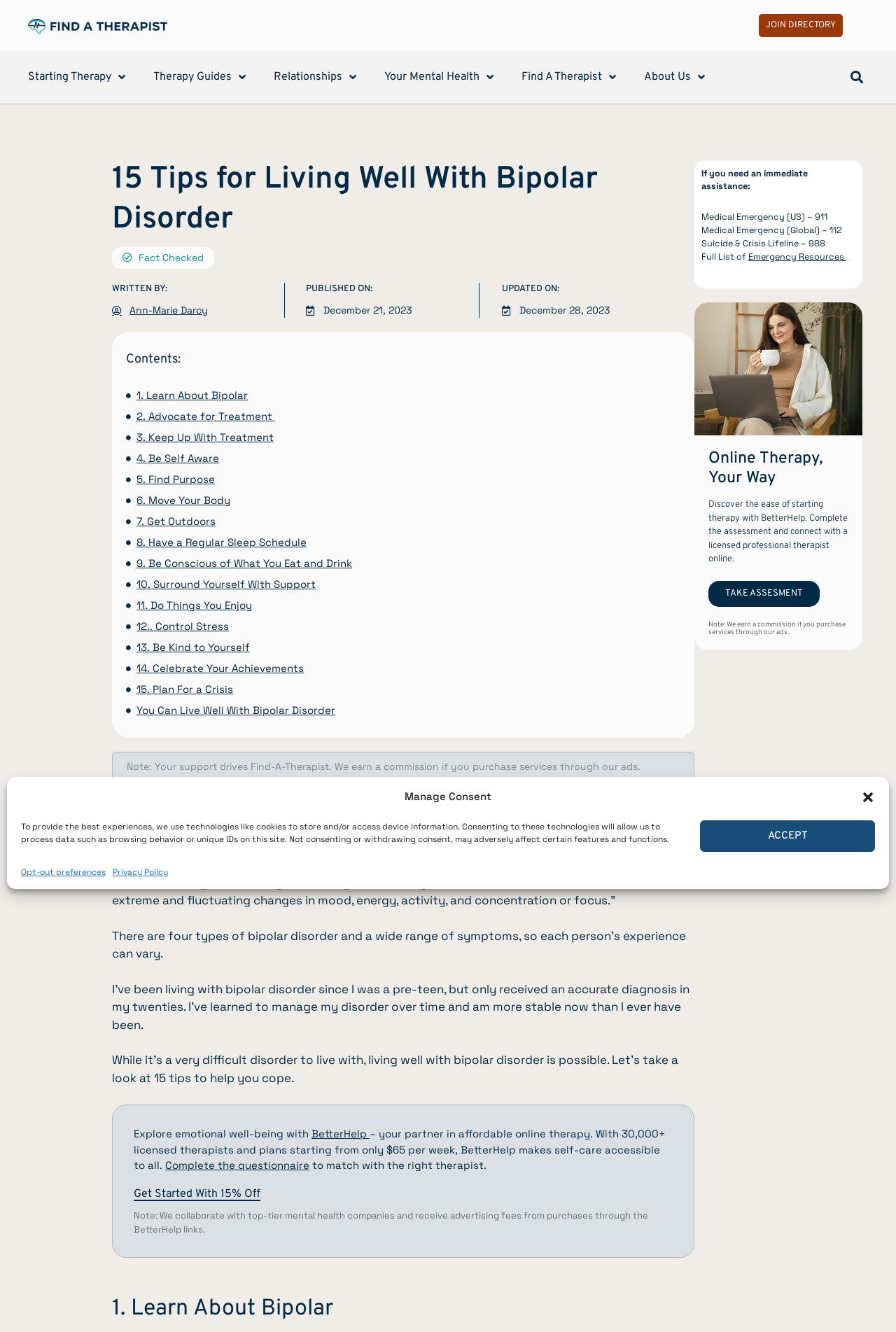Find the bounding box coordinates for the HTML element described as: "1. Learn About Bipolar". The coordinates should consist of four float values between 0 and 1, i.e., [left, top, right, bottom].

[0.152, 0.291, 0.277, 0.303]